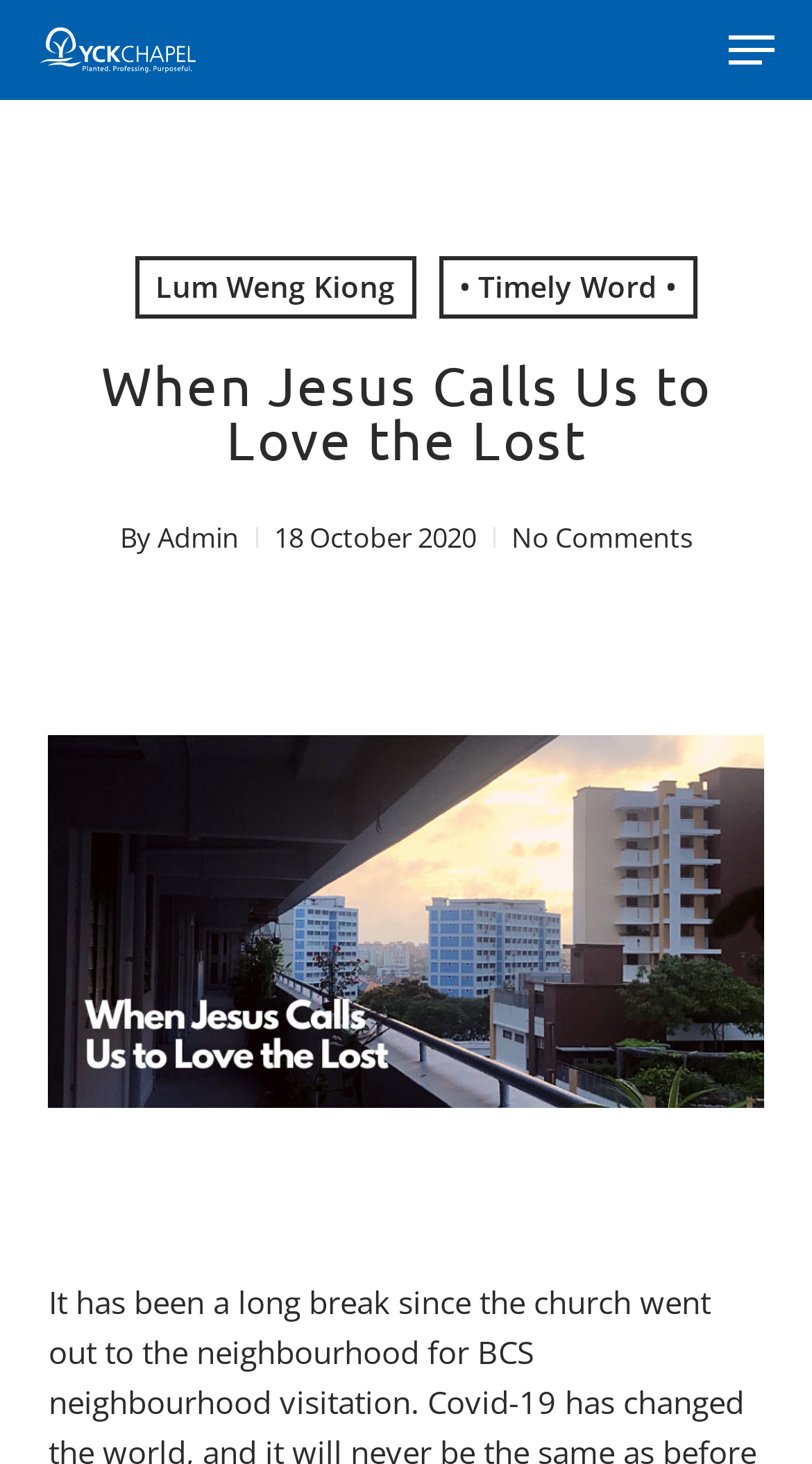Give a concise answer using one word or a phrase to the following question:
What is the title of this article?

When Jesus Calls Us to Love the Lost